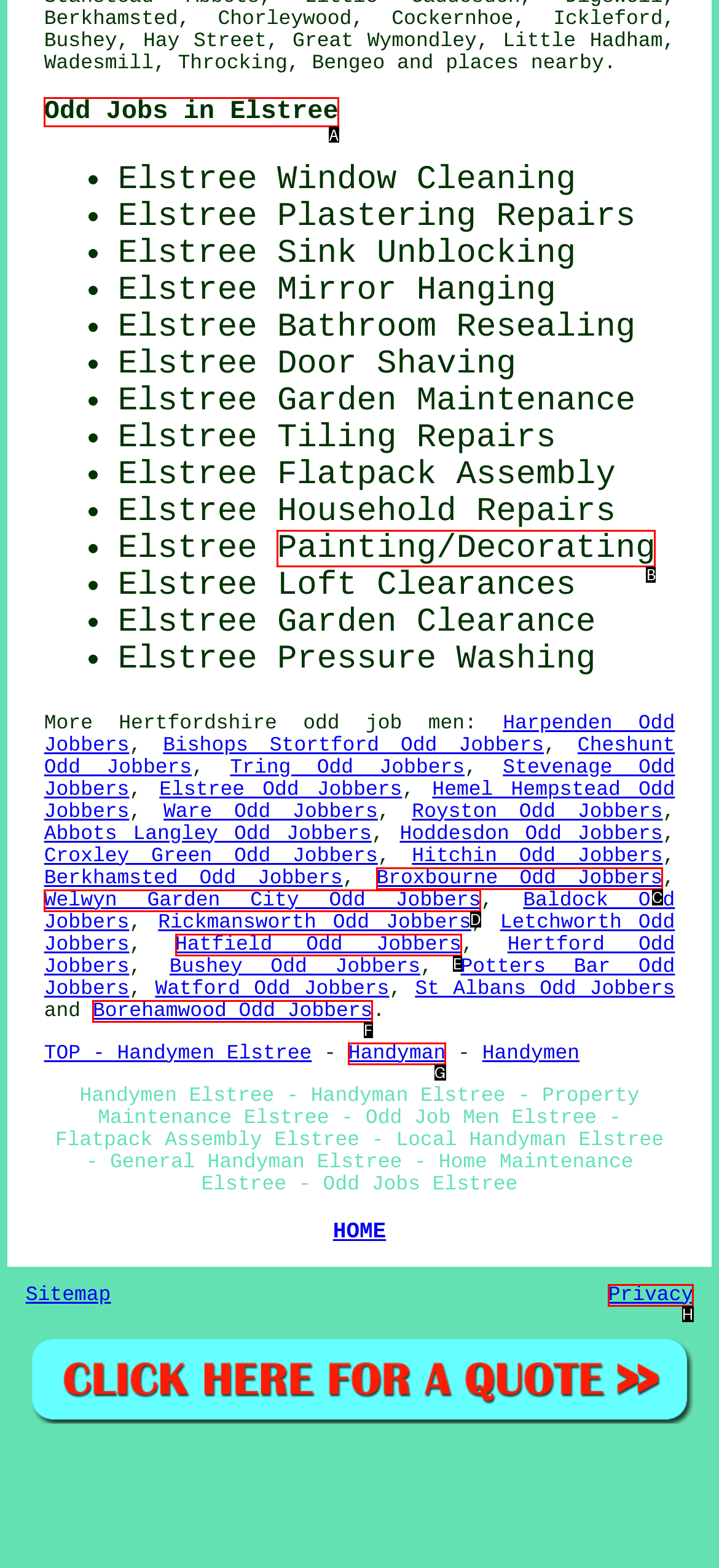Decide which HTML element to click to complete the task: Click on the link to view Xizang marches toward modernization in new era Provide the letter of the appropriate option.

None